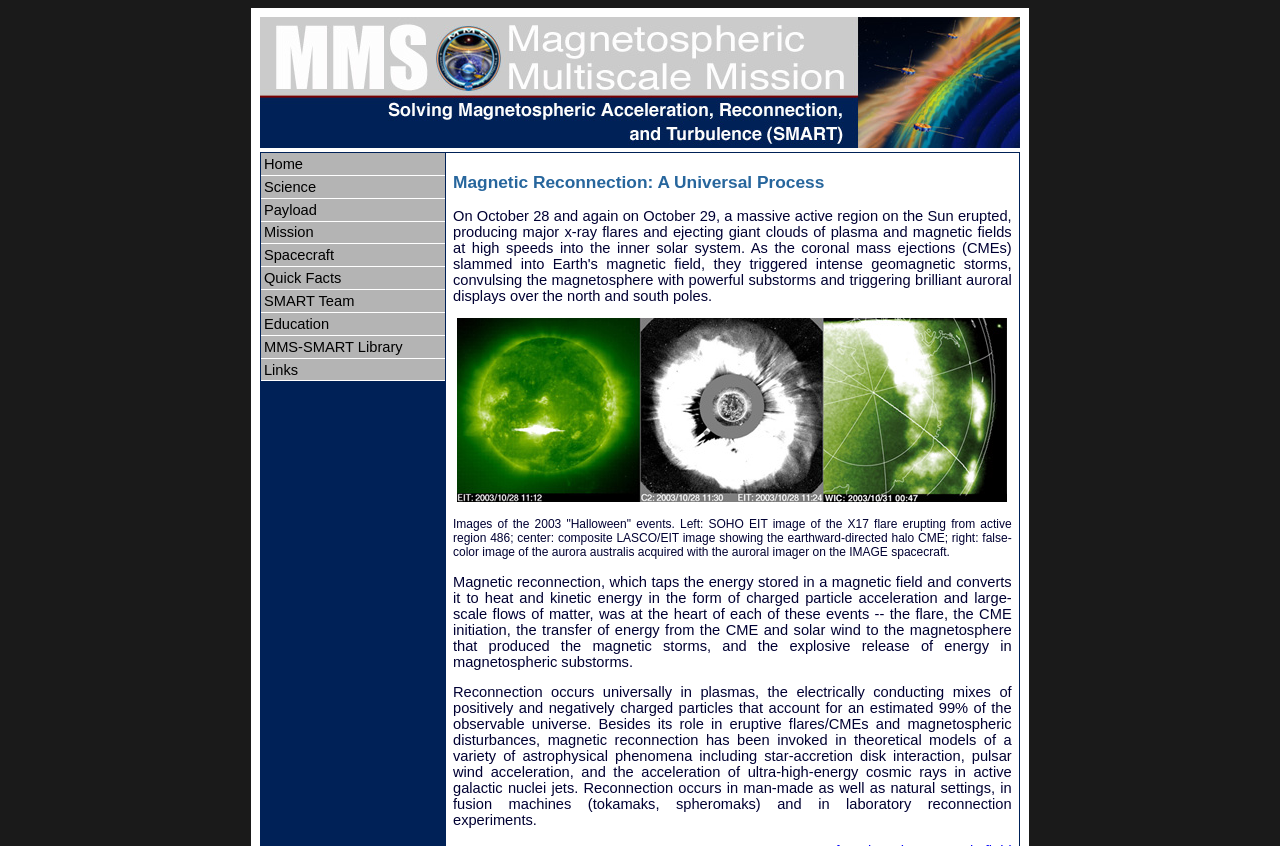How many links are in the top navigation menu?
Answer the question with just one word or phrase using the image.

10